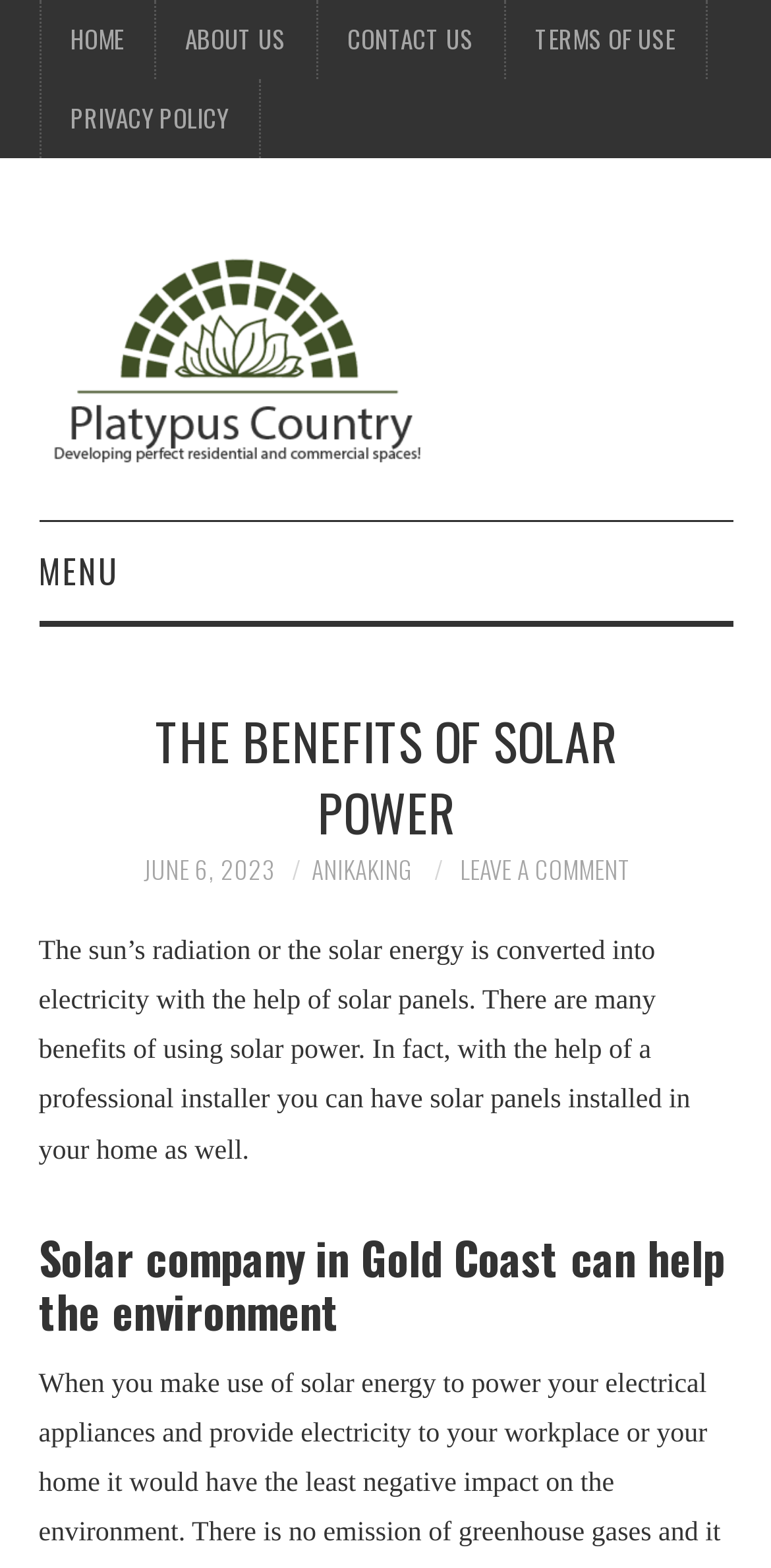Where can a solar company help the environment?
Provide an in-depth answer to the question, covering all aspects.

The webpage mentions 'Solar company in Gold Coast can help the environment', which suggests that a solar company can help the environment in the Gold Coast area.